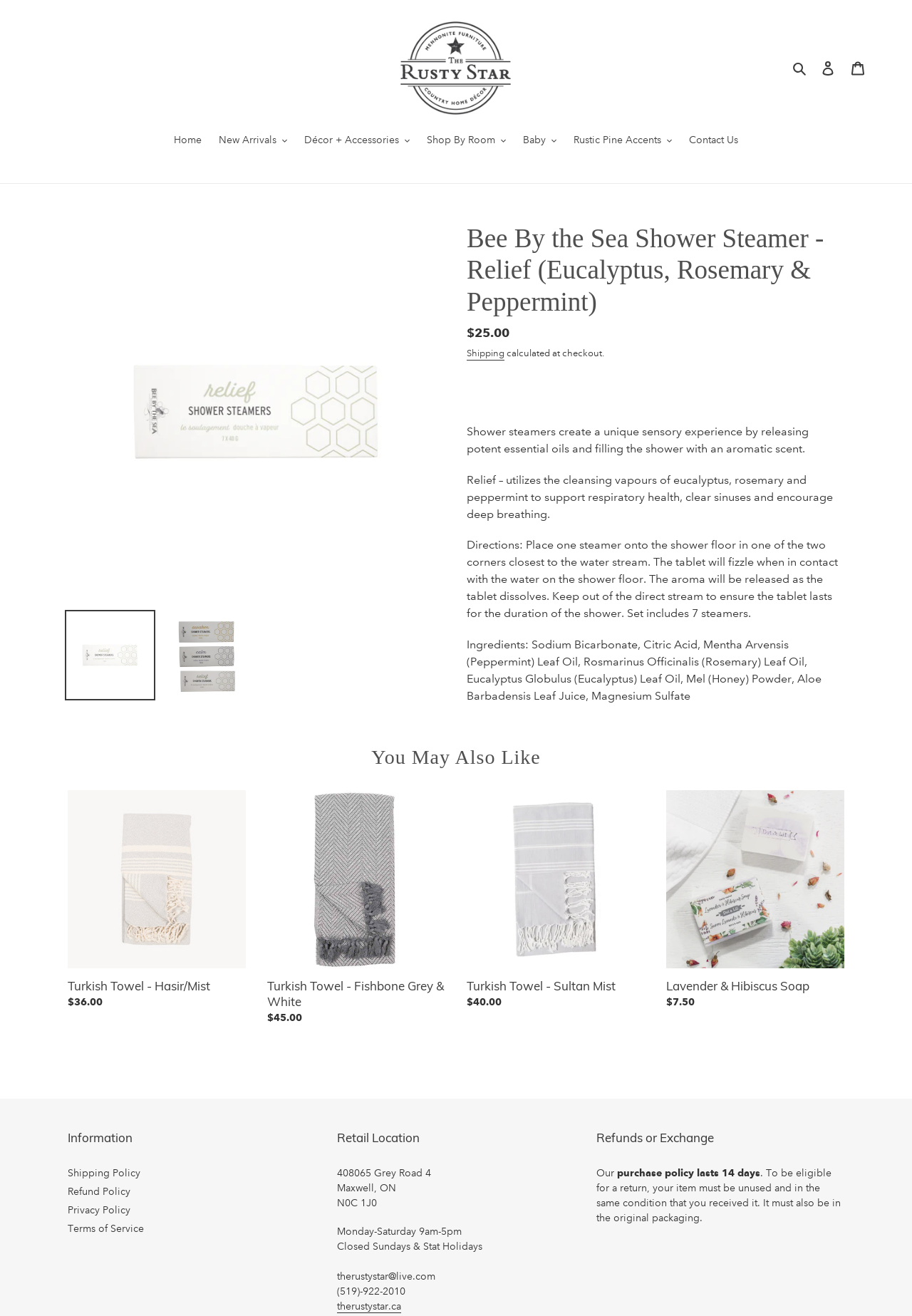Pinpoint the bounding box coordinates of the element to be clicked to execute the instruction: "Learn about 'Shipping'".

[0.512, 0.264, 0.553, 0.274]